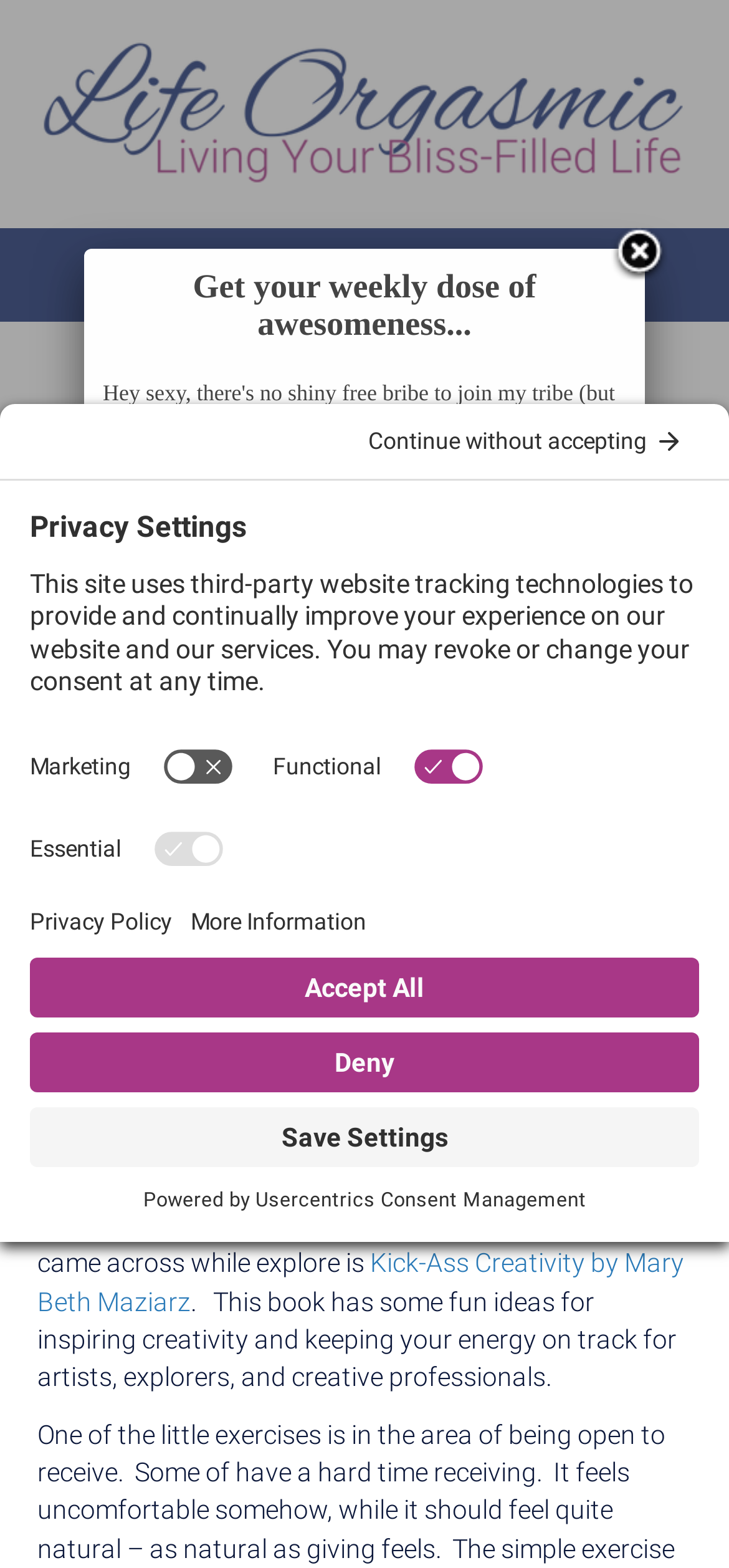Can you give a comprehensive explanation to the question given the content of the image?
What is the purpose of the textbox 'Enter your email here'?

The textbox 'Enter your email here' is likely used to collect the user's email address, possibly for subscription or newsletter purposes.